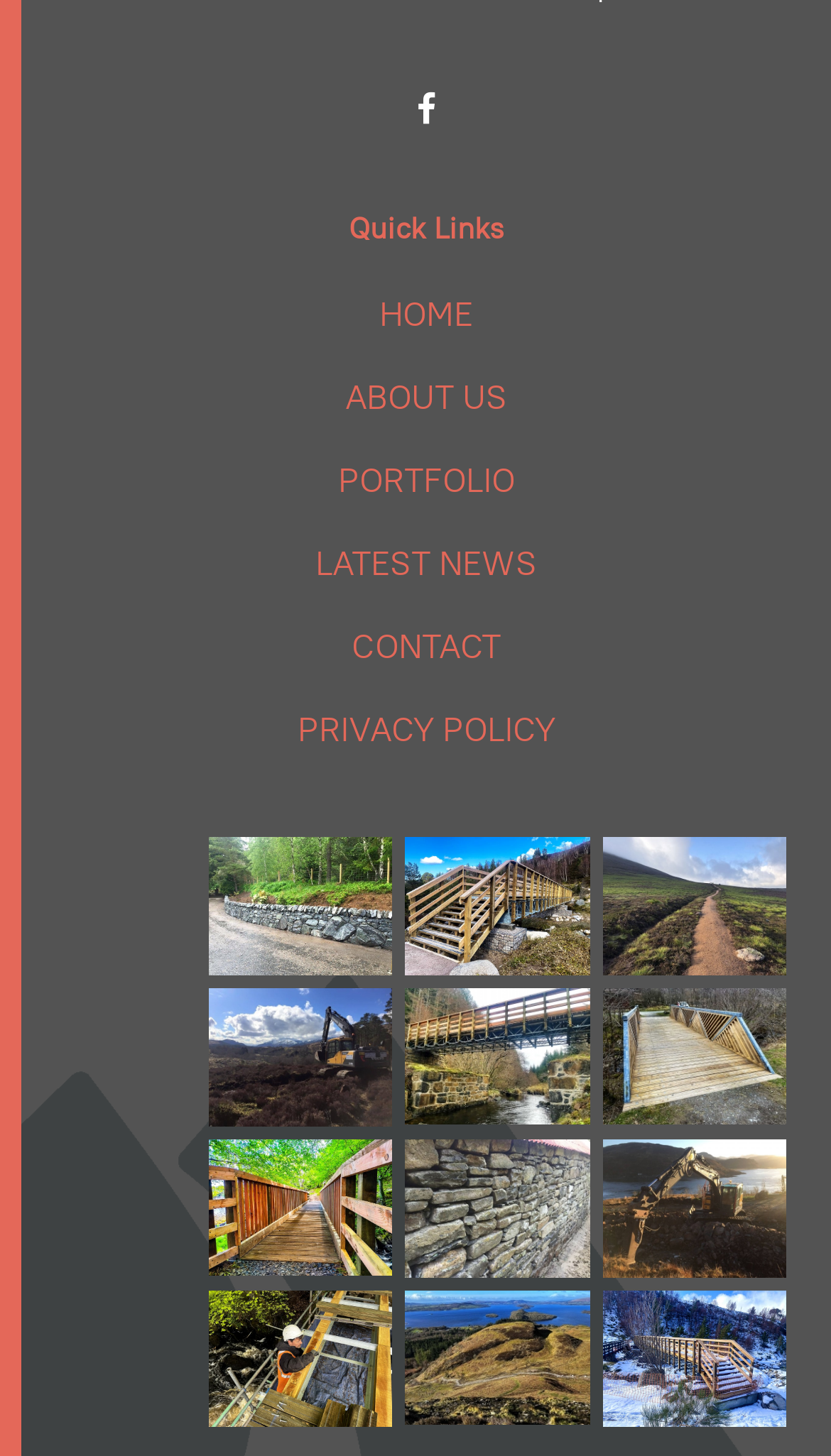From the webpage screenshot, predict the bounding box of the UI element that matches this description: "alt="Stone wall and greenery"".

[0.244, 0.605, 0.48, 0.636]